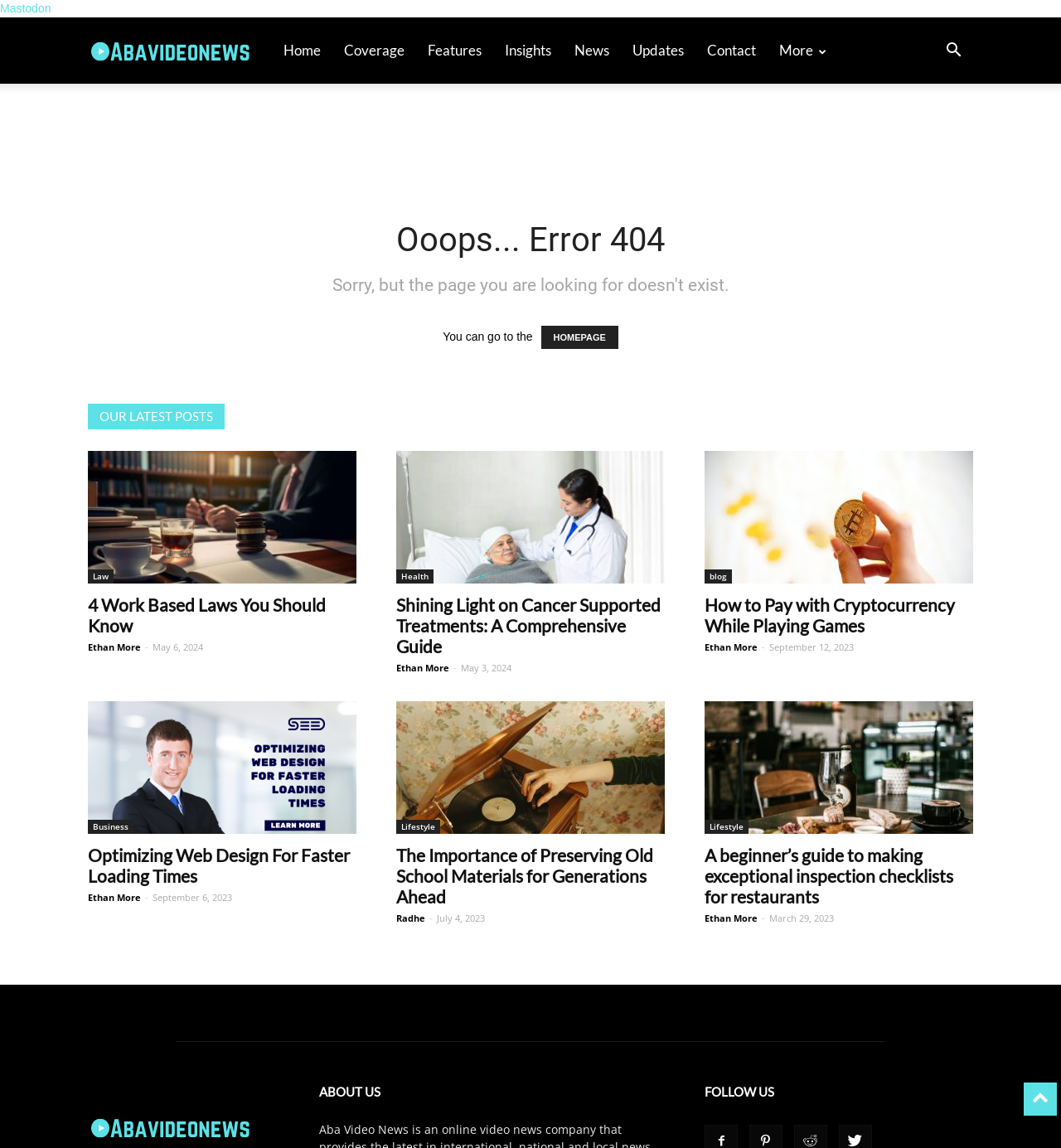Identify the bounding box for the UI element described as: "CONTACT". The coordinates should be four float numbers between 0 and 1, i.e., [left, top, right, bottom].

None